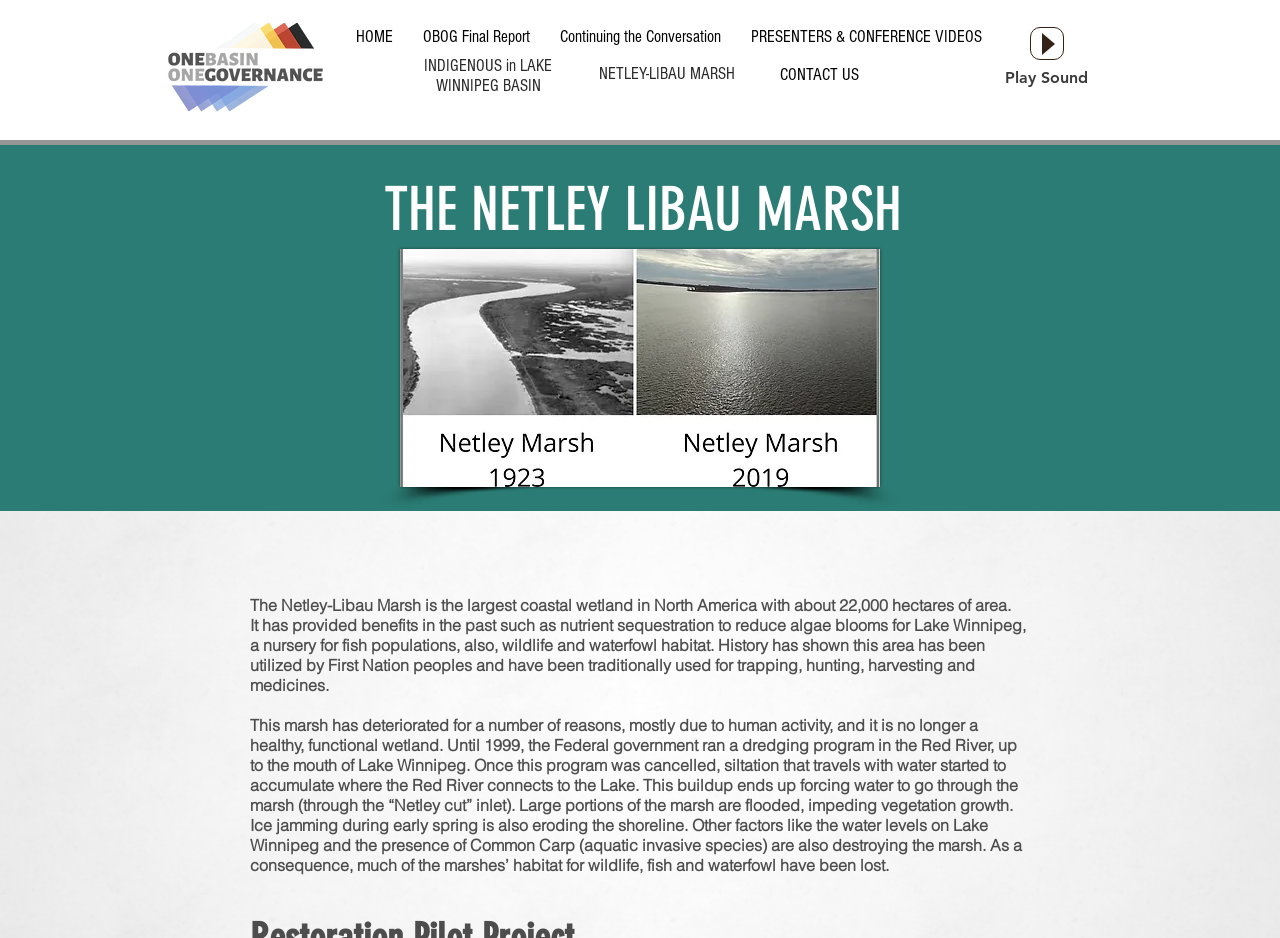Construct a comprehensive caption that outlines the webpage's structure and content.

The webpage is about the Netley-Libau Marsh, a significant coastal wetland in North America. At the top, there is a navigation menu with five links: "HOME", "OBOG Final Report", "Continuing the Conversation", "PRESENTERS & CONFERENCE VIDEOS", and "Site". Below the navigation menu, there is an image of a logo, "NEWLOGO.png".

On the left side, there are two headings: "INDIGENOUS in LAKE WINNIPEG BASIN" and "NETLEY-LIBAU MARSH", each with a corresponding link. To the right of these headings, there is a link to "CONTACT US".

In the middle of the page, there is an audio player with a "Play" button, allowing users to listen to a sound file, "marsh.mp3". Above the audio player, there is a heading "Play Sound".

The main content of the page is divided into two sections. The first section has a heading "THE NETLEY LIBAU MARSH" and features an image "Netley Marsh - Then and Now_ed". Below the image, there are three paragraphs of text describing the Netley-Libau Marsh, its benefits, and its deterioration due to human activities. The text explains that the marsh has provided benefits such as nutrient sequestration, fish populations, and wildlife habitat, but has deteriorated due to factors like siltation, flooding, ice jamming, and the presence of invasive species.